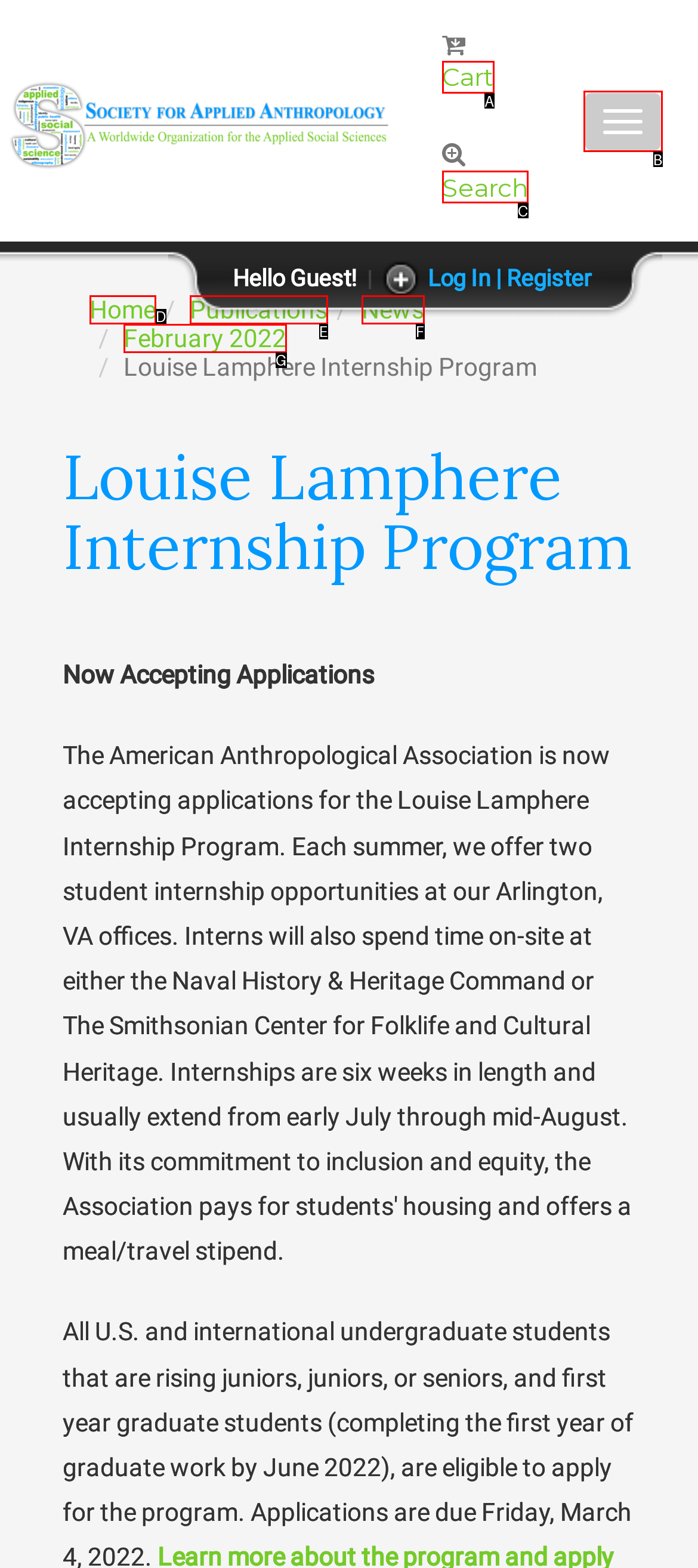Pick the option that corresponds to: Cart
Provide the letter of the correct choice.

A